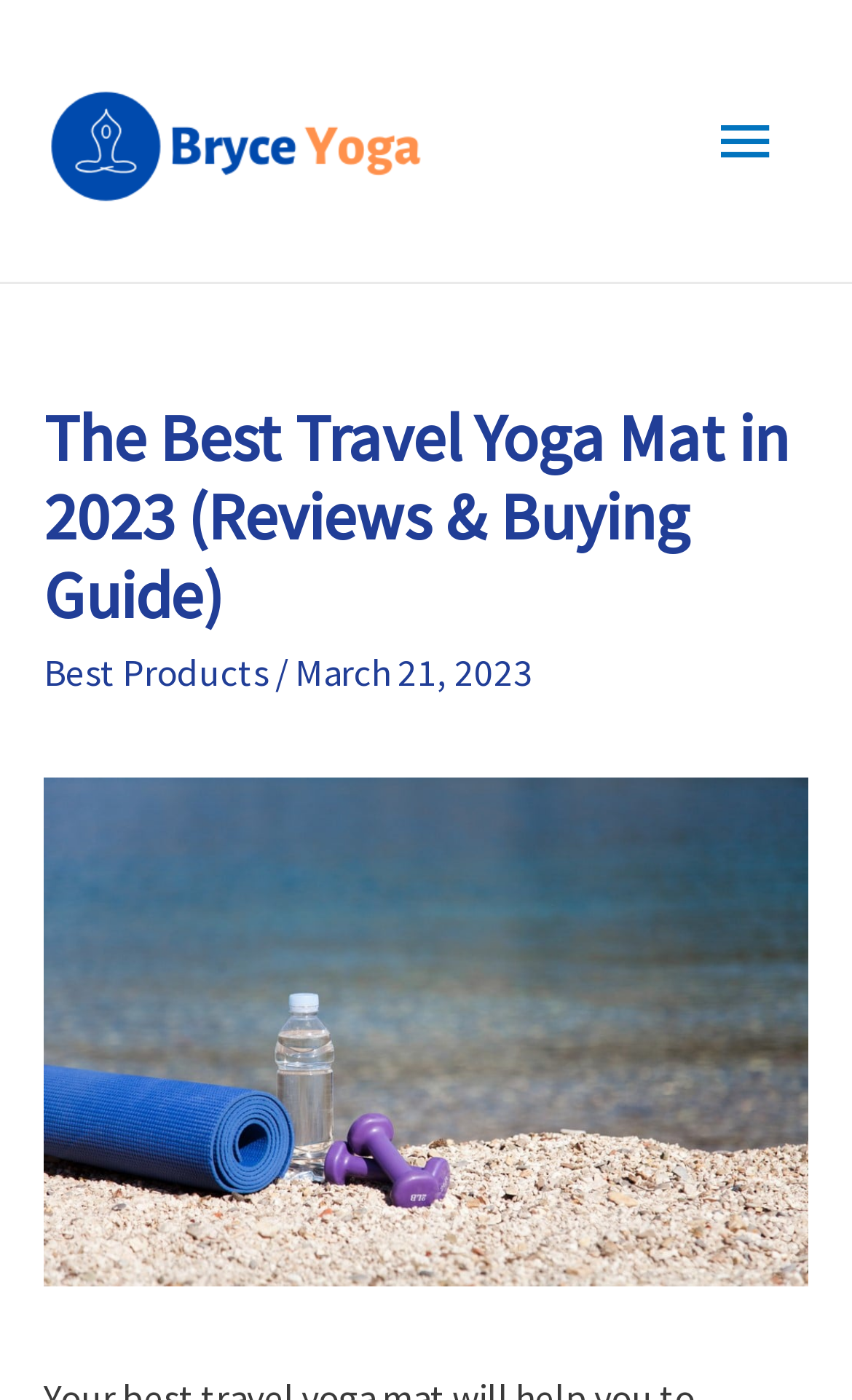What is the name of the website?
Provide a thorough and detailed answer to the question.

The name of the website can be found by looking at the top-left corner of the webpage, where there is a link with the text 'Bryce Yoga' and an accompanying image with the same name.